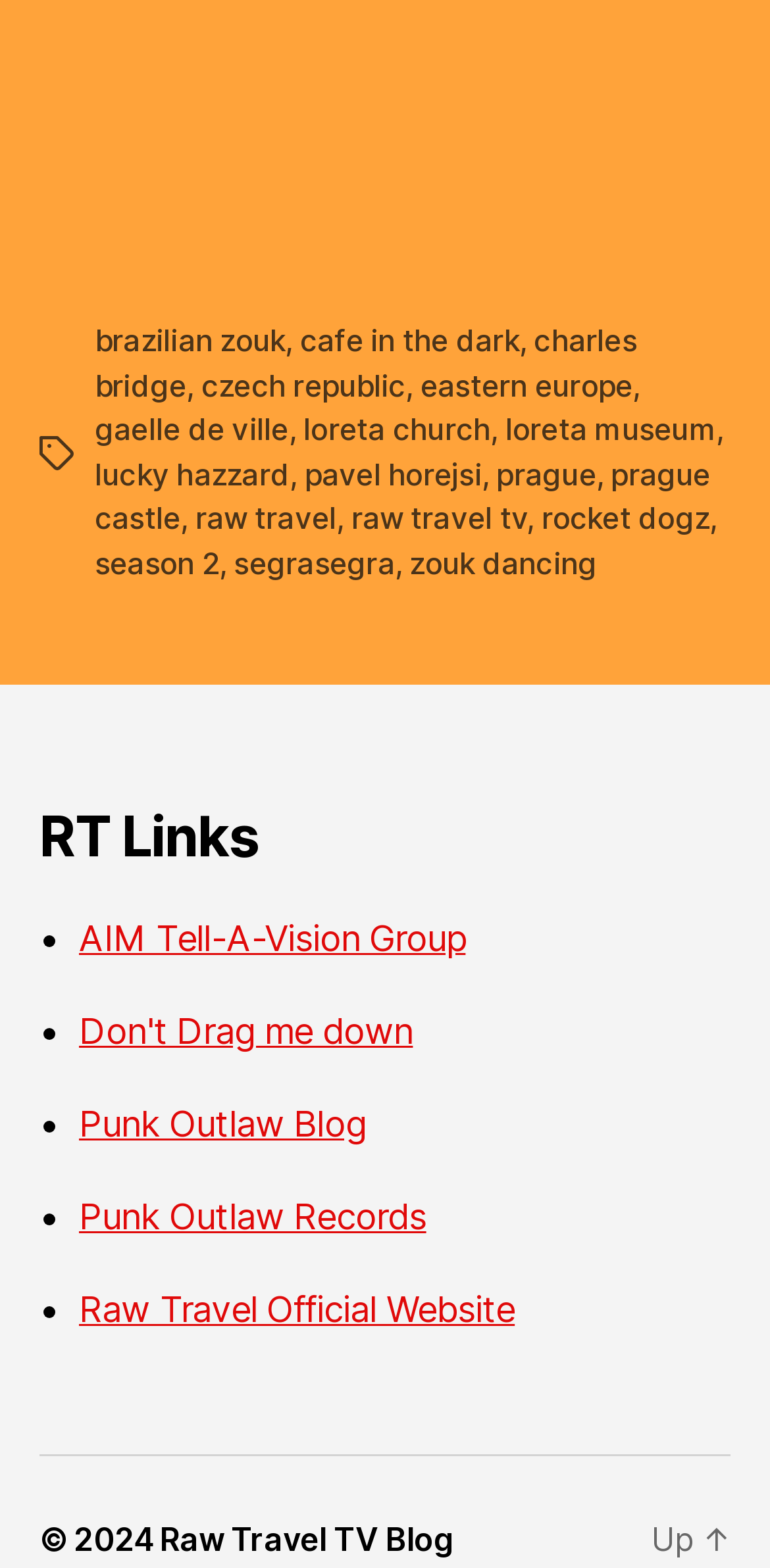Could you locate the bounding box coordinates for the section that should be clicked to accomplish this task: "go to RT Links".

[0.051, 0.512, 0.949, 0.556]